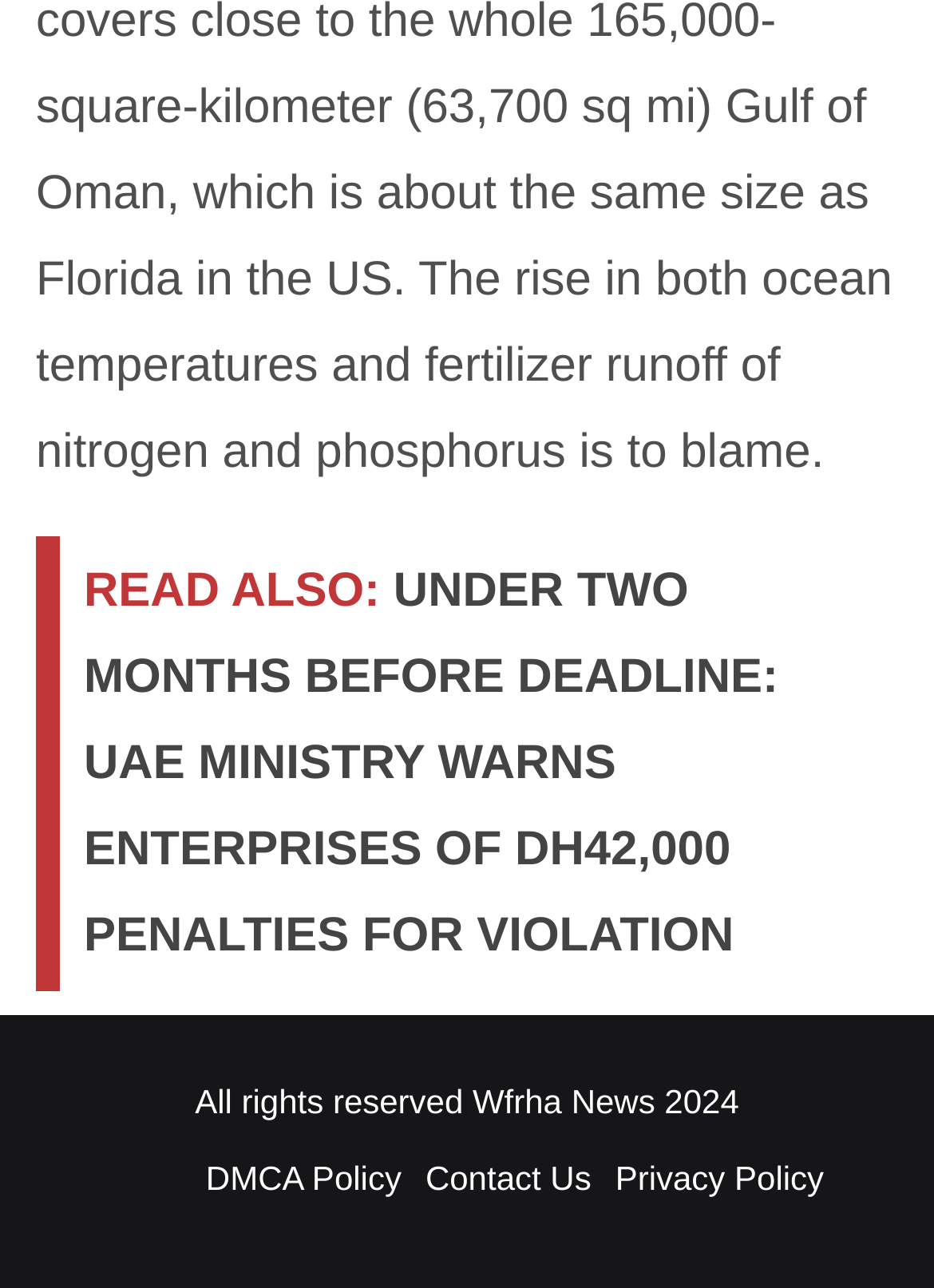Predict the bounding box of the UI element based on the description: "permalink". The coordinates should be four float numbers between 0 and 1, formatted as [left, top, right, bottom].

None